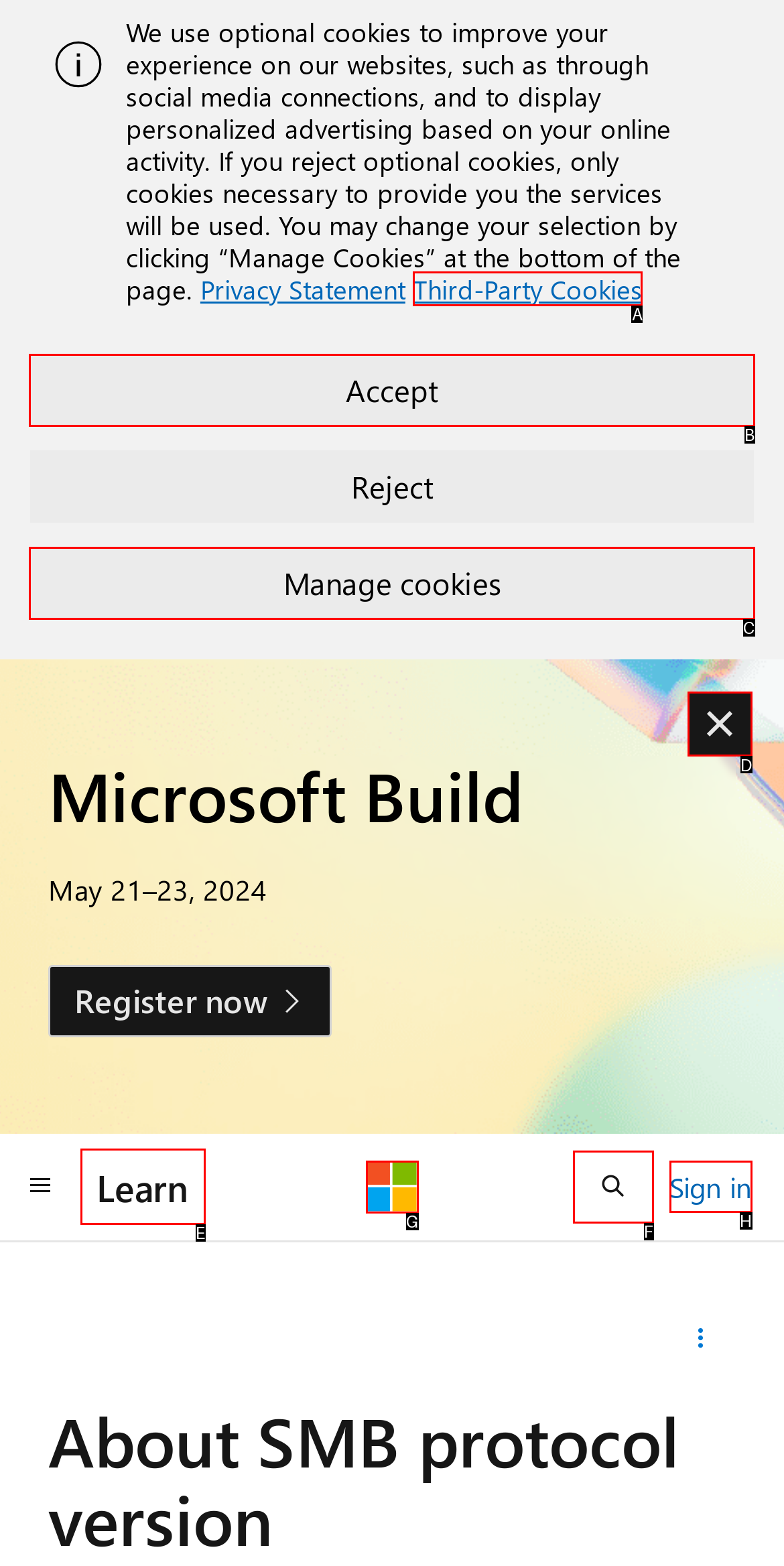Identify the letter of the option to click in order to visit the 'About' page. Answer with the letter directly.

None